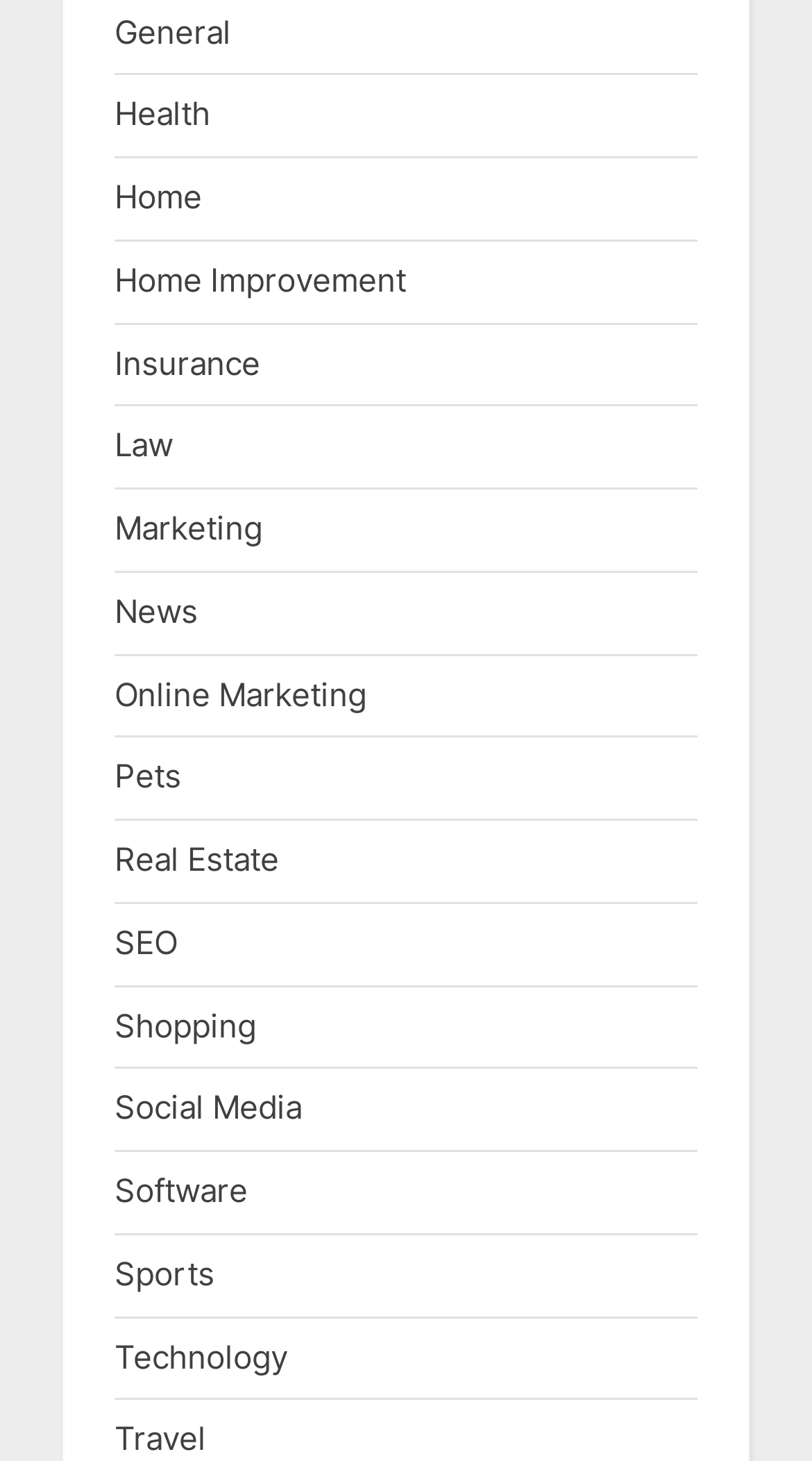Is there a category for 'Health'?
Refer to the image and provide a one-word or short phrase answer.

Yes